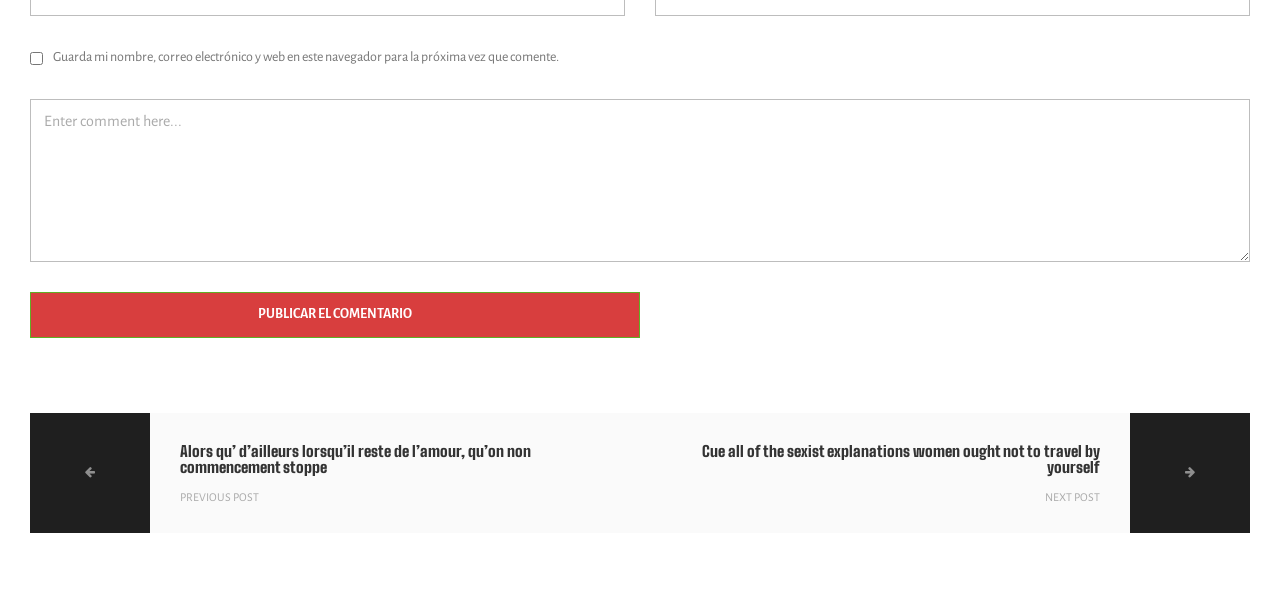Given the element description name="comment" placeholder="Enter comment here...", specify the bounding box coordinates of the corresponding UI element in the format (top-left x, top-left y, bottom-right x, bottom-right y). All values must be between 0 and 1.

[0.023, 0.163, 0.977, 0.431]